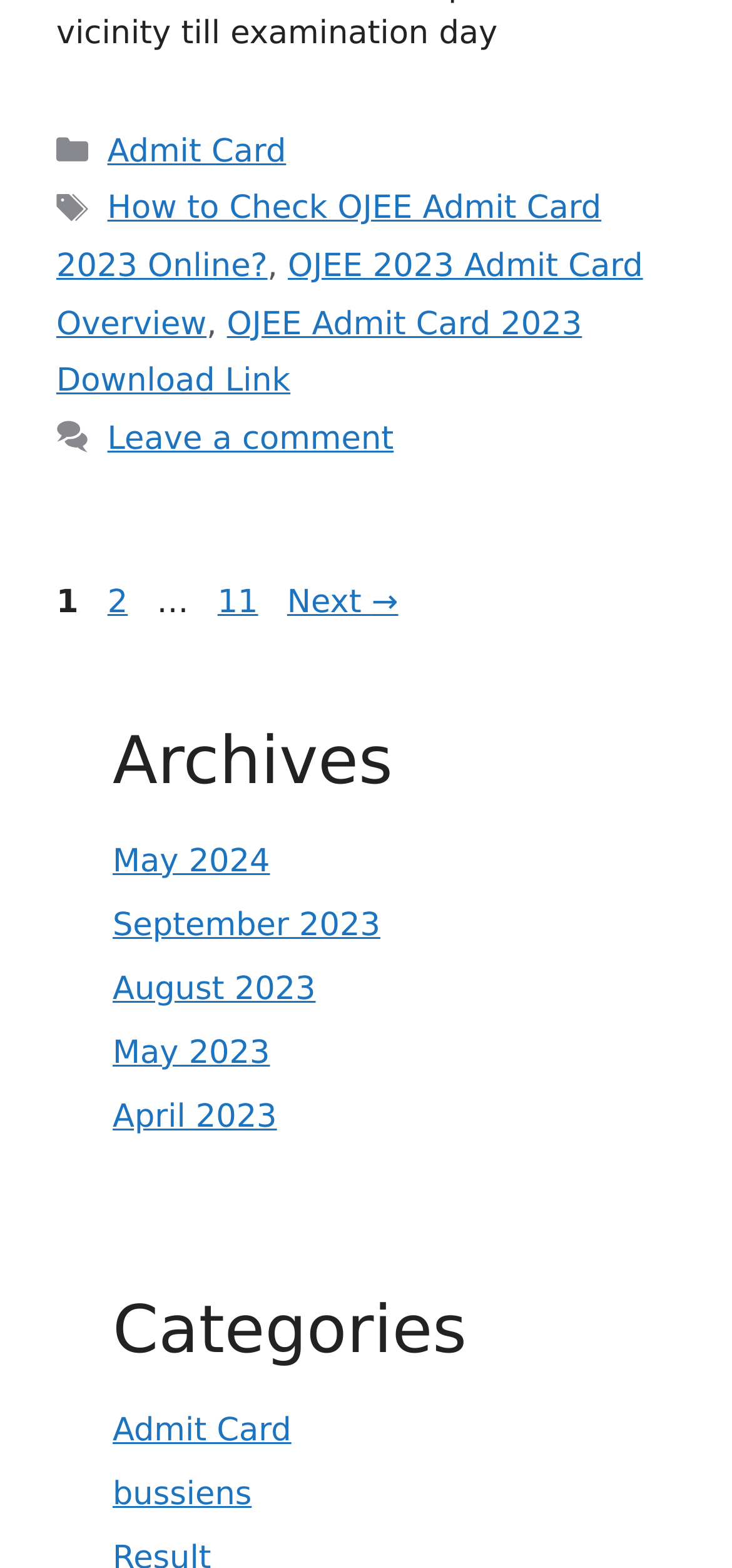Please identify the bounding box coordinates of the element on the webpage that should be clicked to follow this instruction: "Check OJEE Admit Card 2023 Online". The bounding box coordinates should be given as four float numbers between 0 and 1, formatted as [left, top, right, bottom].

[0.077, 0.122, 0.821, 0.182]